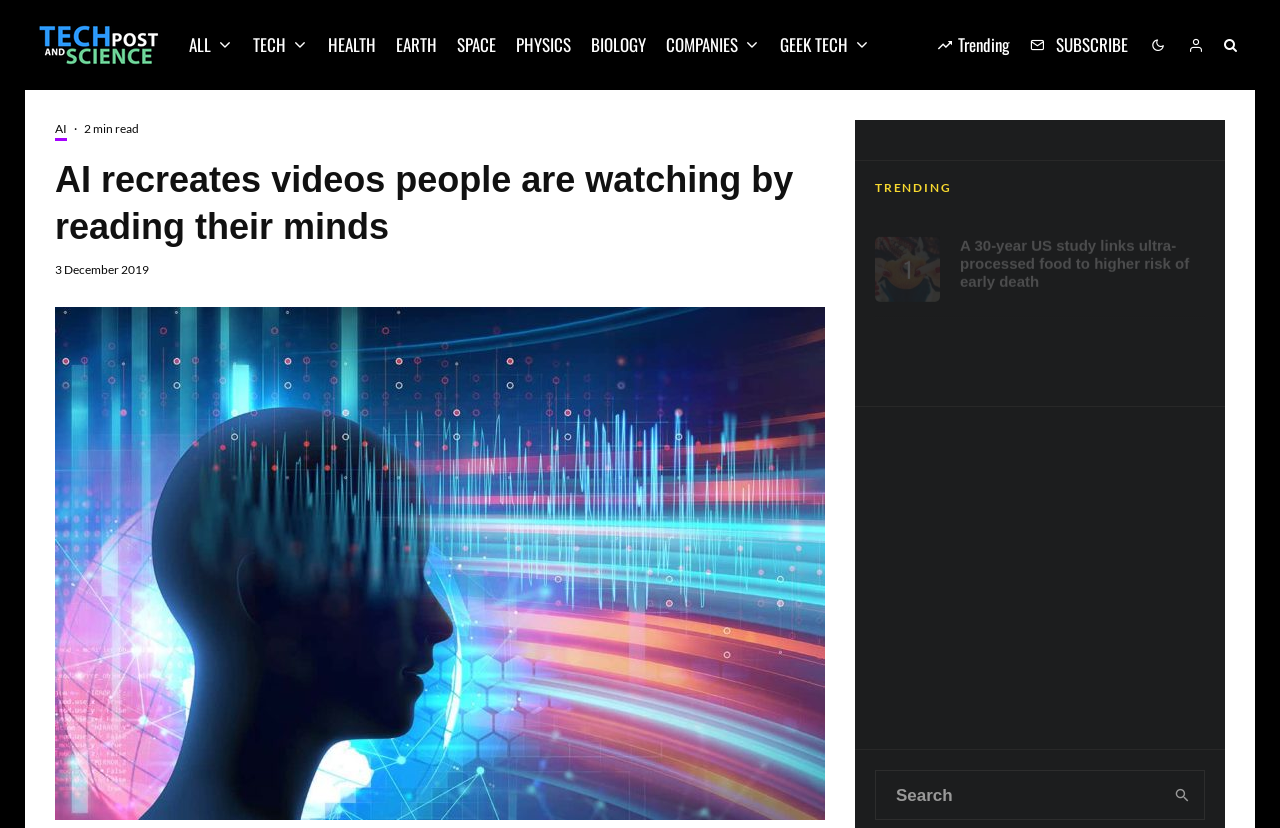What is the date of the first article?
Using the information from the image, provide a comprehensive answer to the question.

I looked at the time element next to the first article heading and found the date to be 3 December 2019.